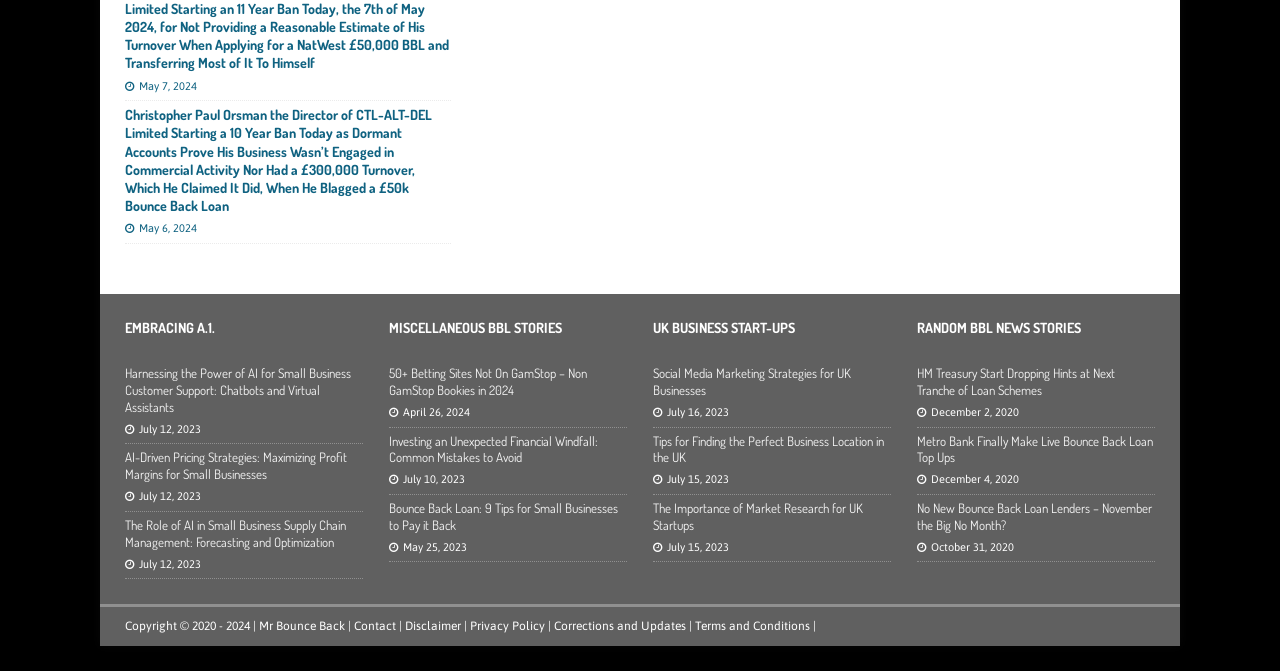Reply to the question with a brief word or phrase: What is the title of the second news story?

Christopher Paul Orsman the Director of CTL-ALT-DEL Limited Starting a 10 Year Ban Today as Dormant Accounts Prove His Business Wasn’t Engaged in Commercial Activity Nor Had a £300,000 Turnover, Which He Claimed It Did, When He Blagged a £50k Bounce Back Loan